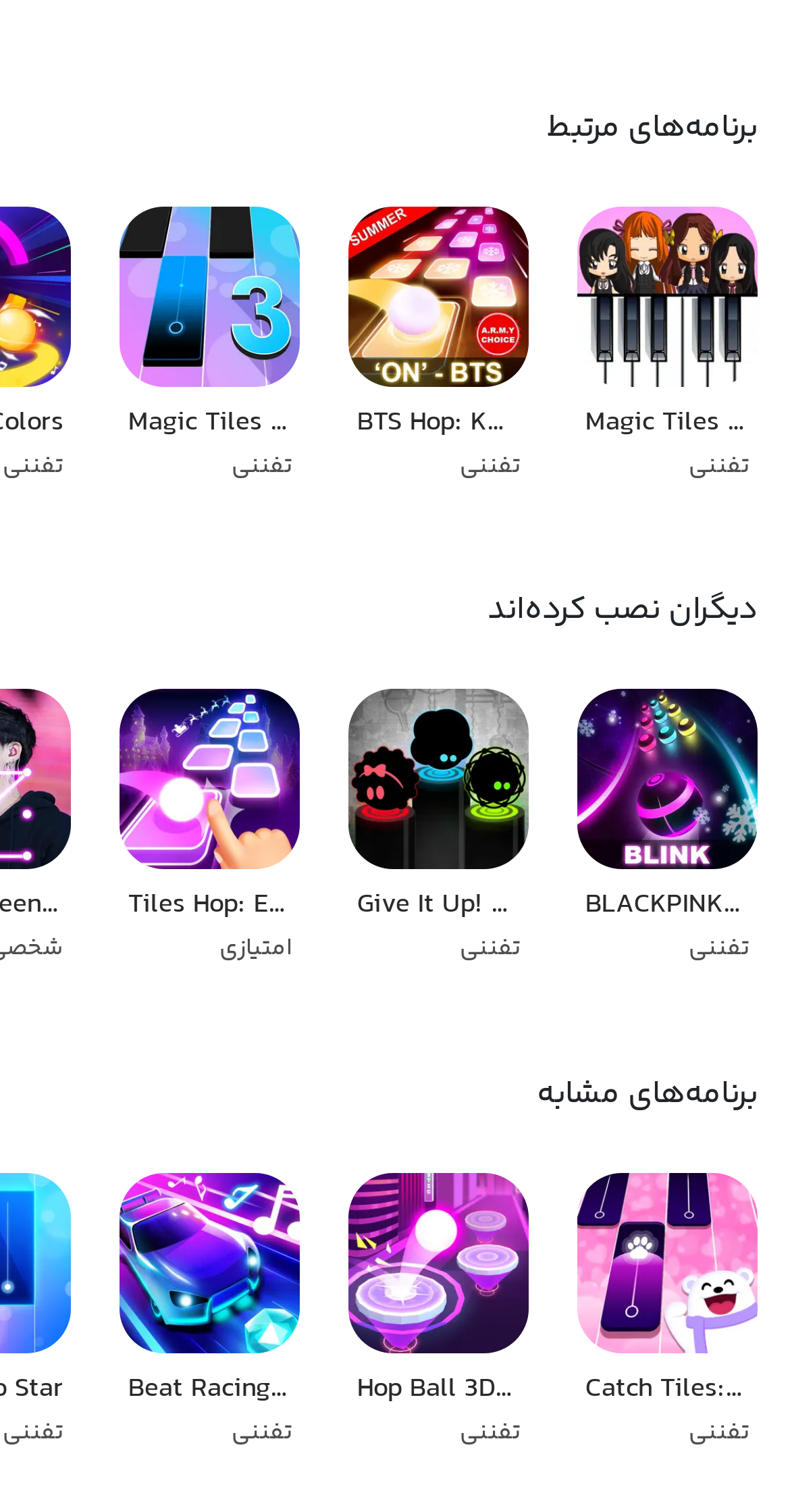Are all games on this page related to K-Pop?
Provide an in-depth and detailed answer to the question.

While some games on this page are related to K-Pop, such as 'Magic Tiles - Blackpink Edition' and 'BLACKPINK Road Tiles', not all games are. There are games with different themes, such as 'Hop Ball 3D' and 'Beat Racing'.